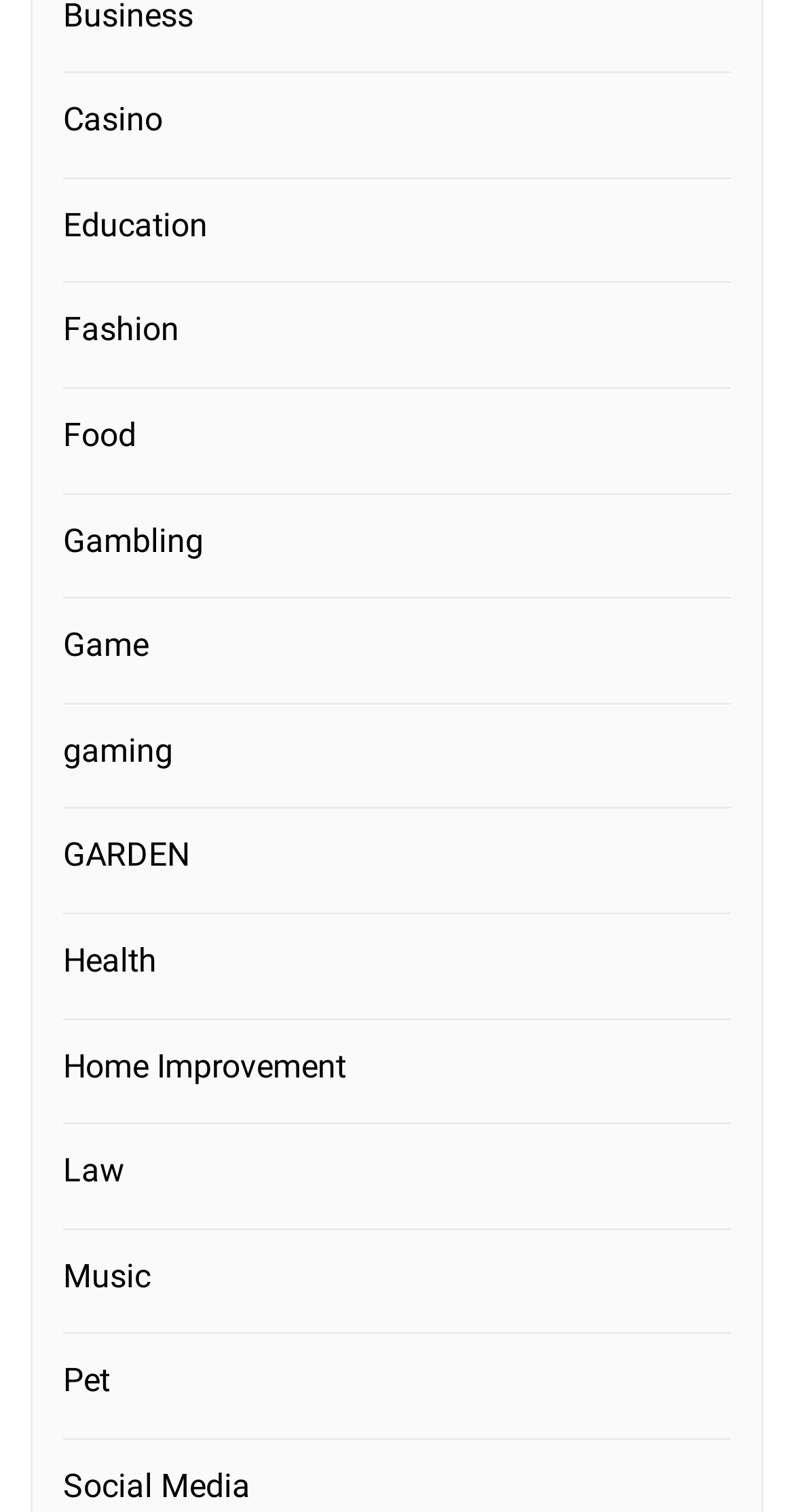Using the format (top-left x, top-left y, bottom-right x, bottom-right y), and given the element description, identify the bounding box coordinates within the screenshot: GARDEN

[0.079, 0.549, 0.256, 0.583]